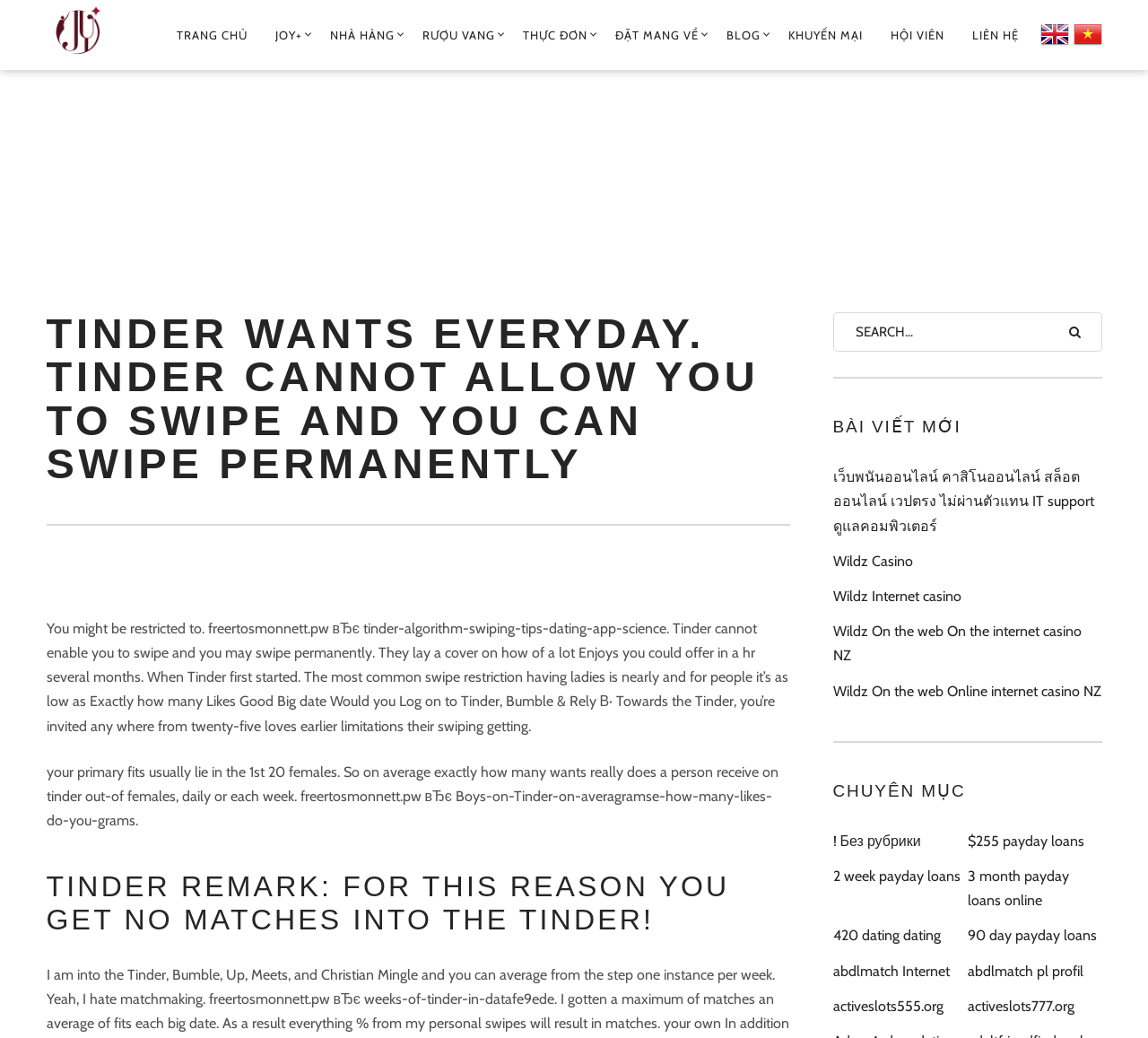Please identify the webpage's heading and generate its text content.

TINDER WANTS EVERYDAY. TINDER CANNOT ALLOW YOU TO SWIPE AND YOU CAN SWIPE PERMANENTLY